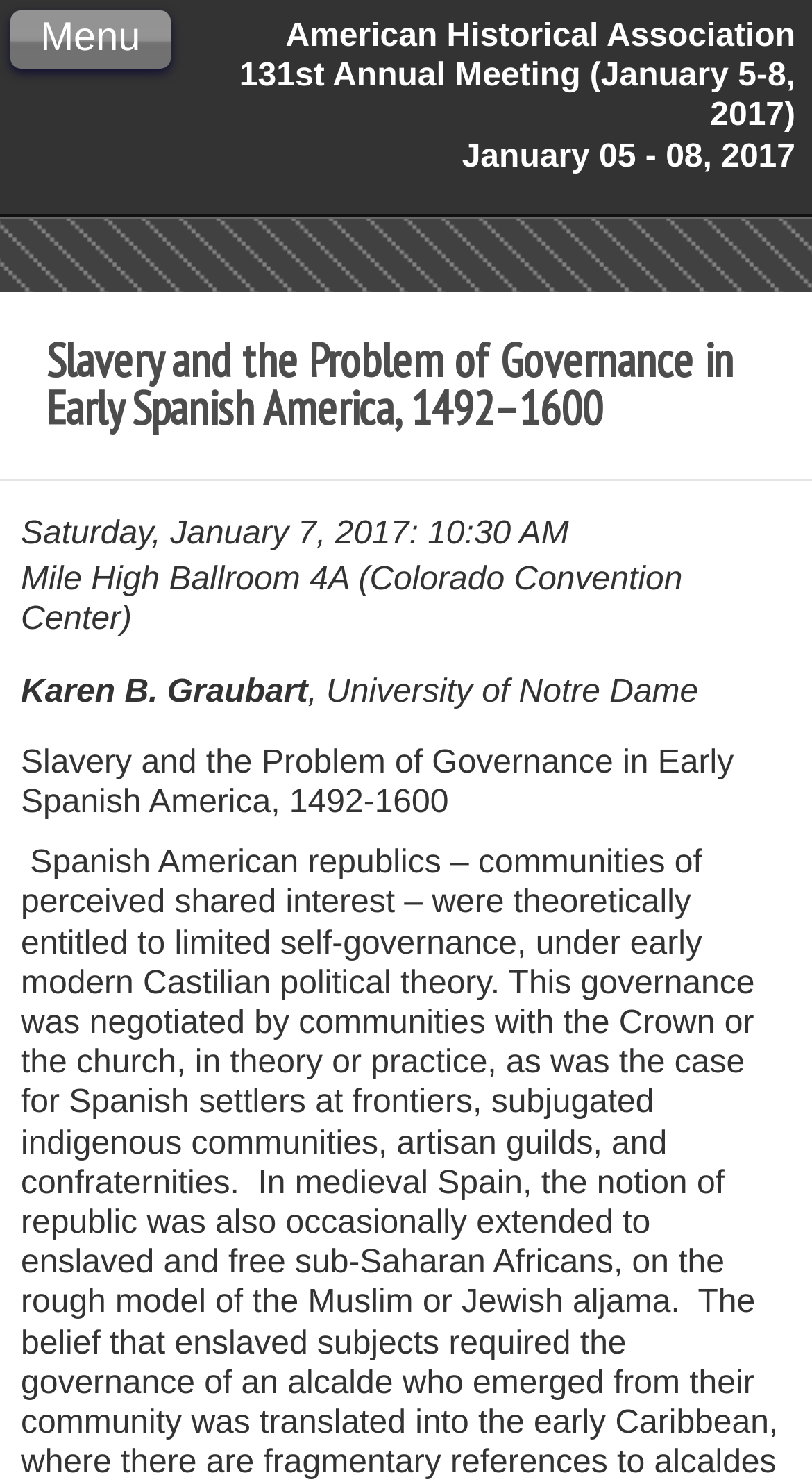What is the date of the 131st Annual Meeting?
Using the image as a reference, answer the question with a short word or phrase.

January 5-8, 2017